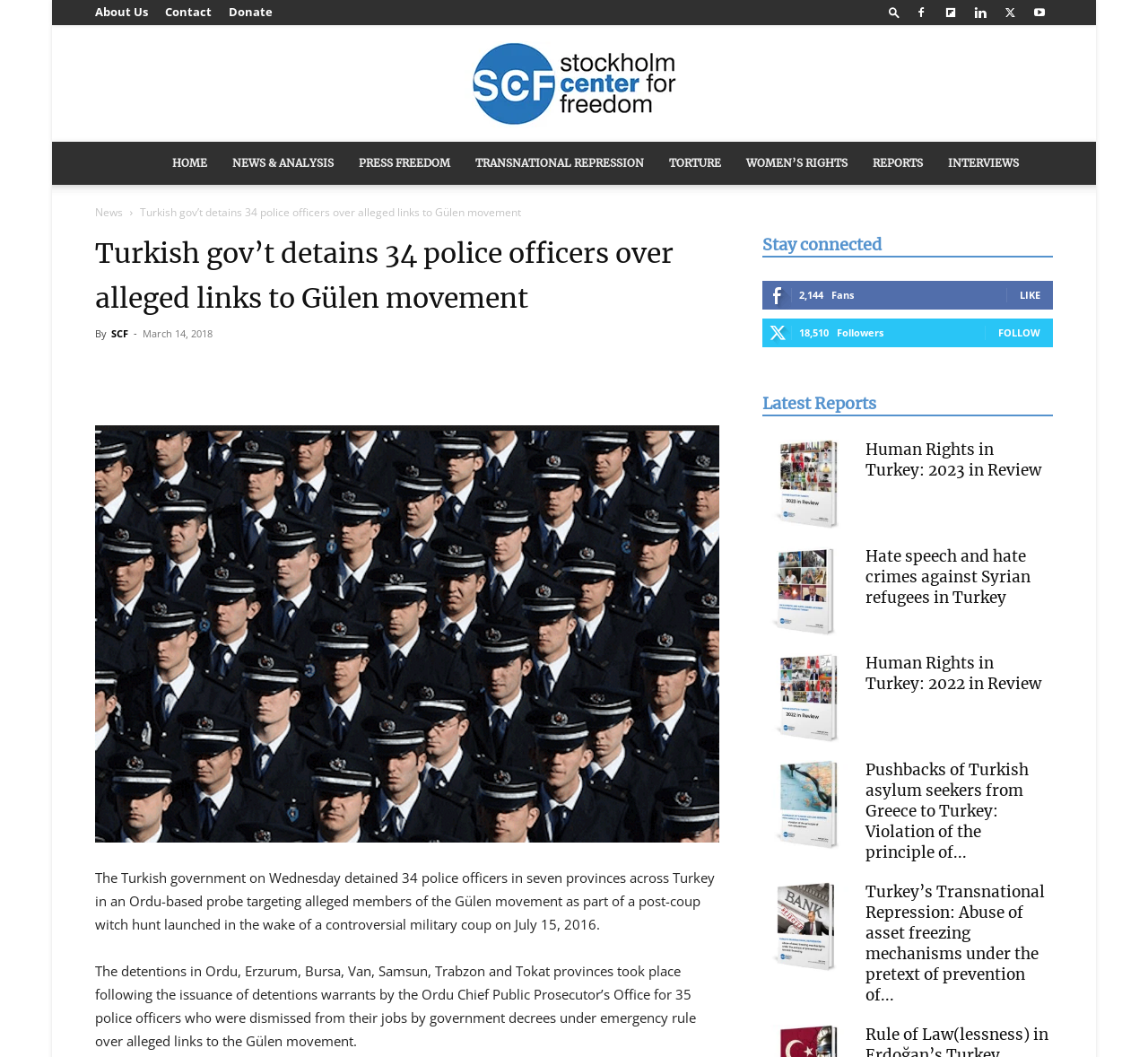Identify the bounding box coordinates of the section to be clicked to complete the task described by the following instruction: "Like the Stockholm Center for Freedom page". The coordinates should be four float numbers between 0 and 1, formatted as [left, top, right, bottom].

[0.888, 0.272, 0.906, 0.285]